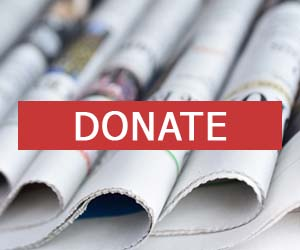Using the information in the image, give a detailed answer to the following question: What is the purpose of the 'DONATE' button?

The caption suggests that the 'DONATE' button is set against a backdrop of neatly stacked newspapers, implying a focus on supporting journalism or media initiatives, and the button's purpose is to contribute financially to sustain news services like Radiance News.